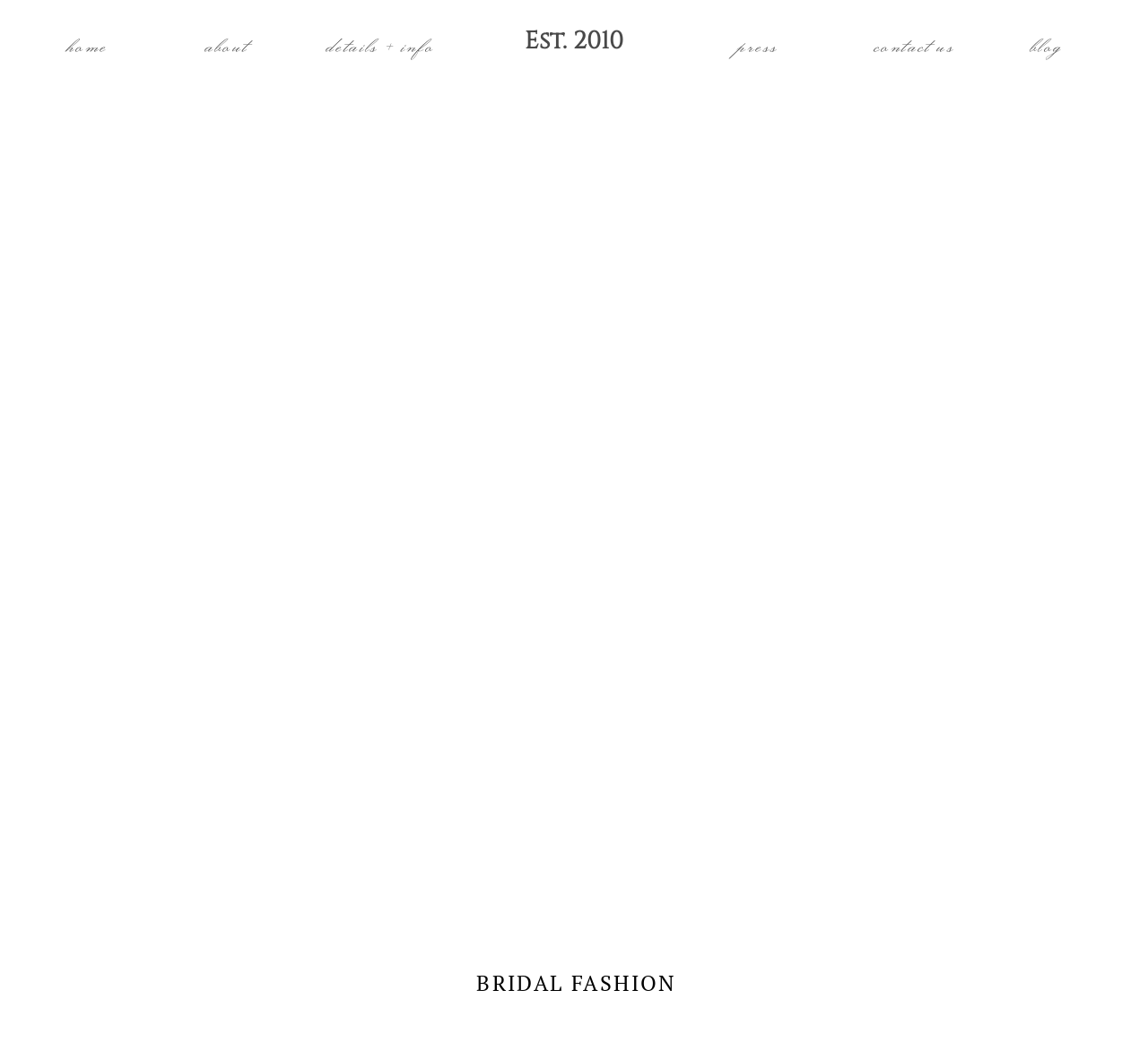Construct a comprehensive caption that outlines the webpage's structure and content.

The webpage is about Bridal Fashion, as indicated by the title "Bridal Fashion" at the top of the page. At the top-left corner, there is a heading that reads "Est. 2010". Below this, there is a navigation menu with five links: "home", "about", "details + info", "press", and "contact us", which are evenly spaced and aligned horizontally across the top of the page. Each link has a corresponding heading with the same text. 

At the top-right corner, there is another link, "blog", which is also part of the navigation menu. 

At the bottom of the page, there is a large, centered heading that reads "BRIDAL FASHION", taking up a significant portion of the page's width.